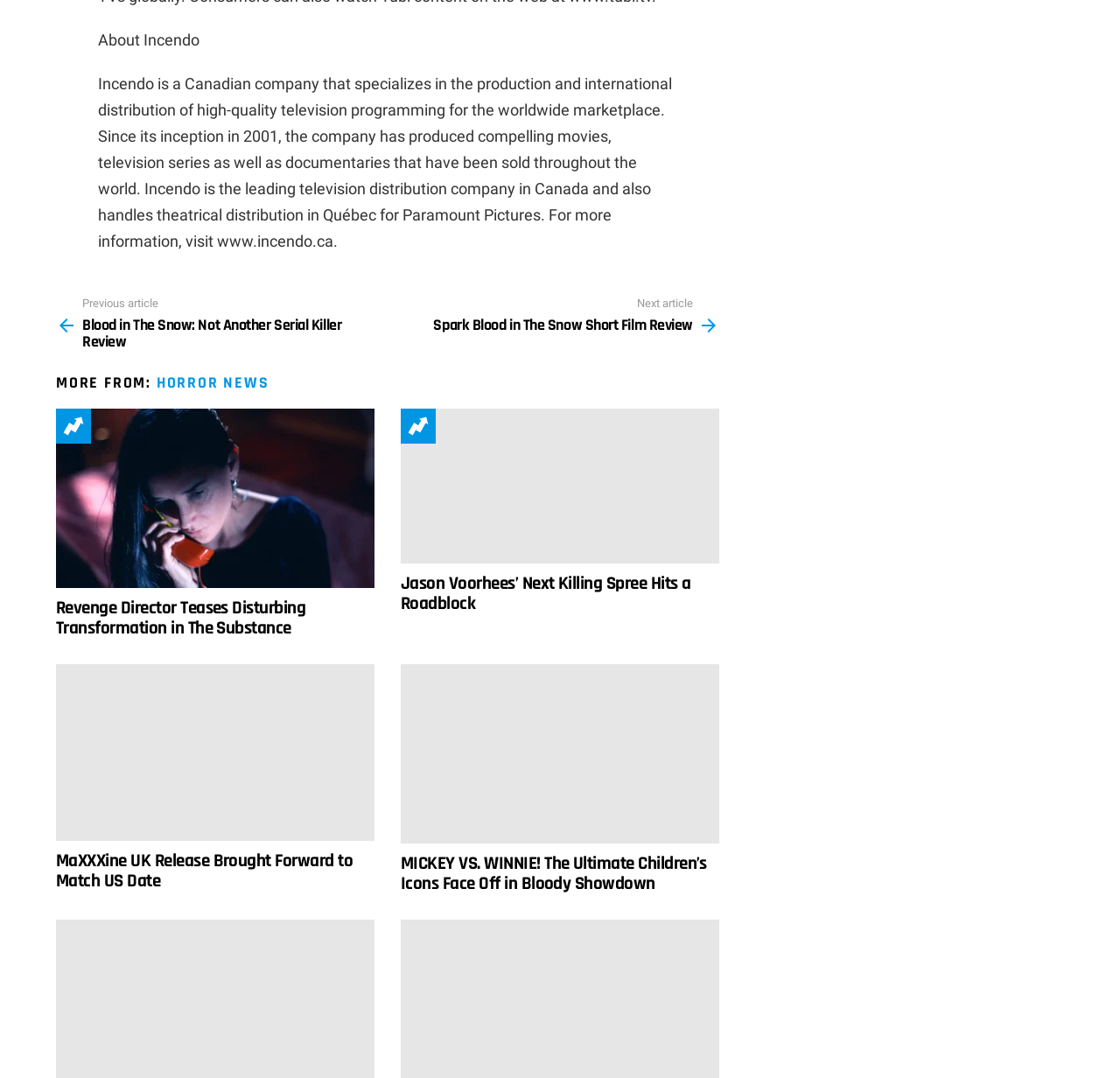Locate the bounding box coordinates of the clickable region to complete the following instruction: "Learn more about MaXXXine UK Release Brought Forward to Match US Date."

[0.05, 0.787, 0.315, 0.828]